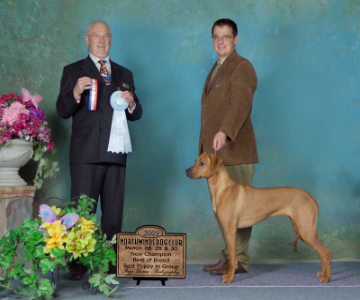Offer an in-depth caption for the image.

The image captures a proud moment at a dog show, featuring a handsome Rhodesian Ridgeback named "Ellie." In the scene, a well-dressed handler stands beside Ellie, who is displaying a confident stance. The handler holds a blue ribbon and a rosette, indicating Ellie's recent achievement as "Best of Breed" and "Best Puppy in Group." A decorative arrangement of vibrant flowers and greenery enhances the backdrop, adding a celebratory ambiance. Below, a plaque signifies her accomplishments, celebrating her as a champion in the competition. This win highlights Ellie’s impressive pedigree, characterized by a lineage that reflects excellence in the breed.